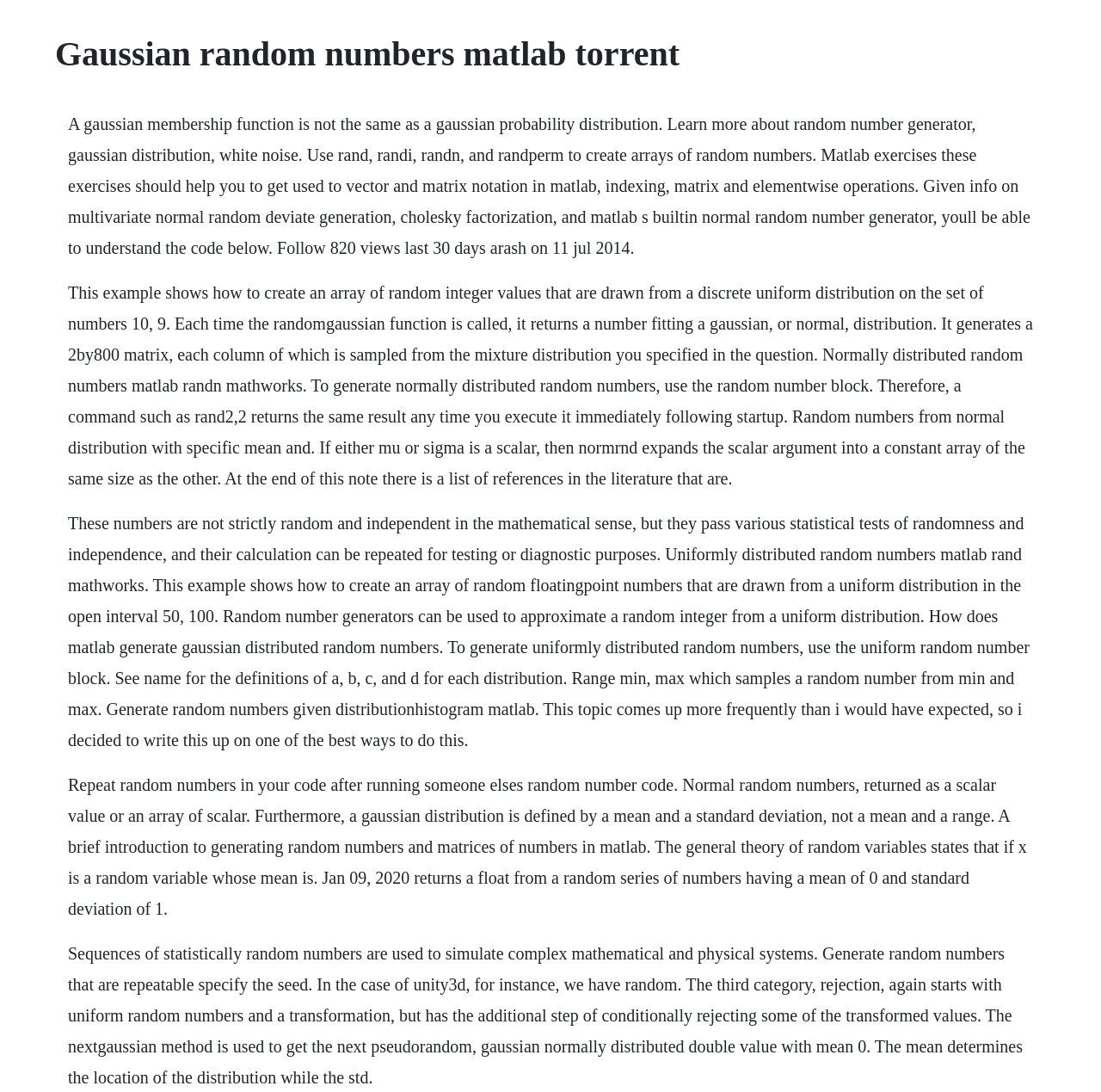Identify and extract the main heading of the webpage.

Gaussian random numbers matlab torrent